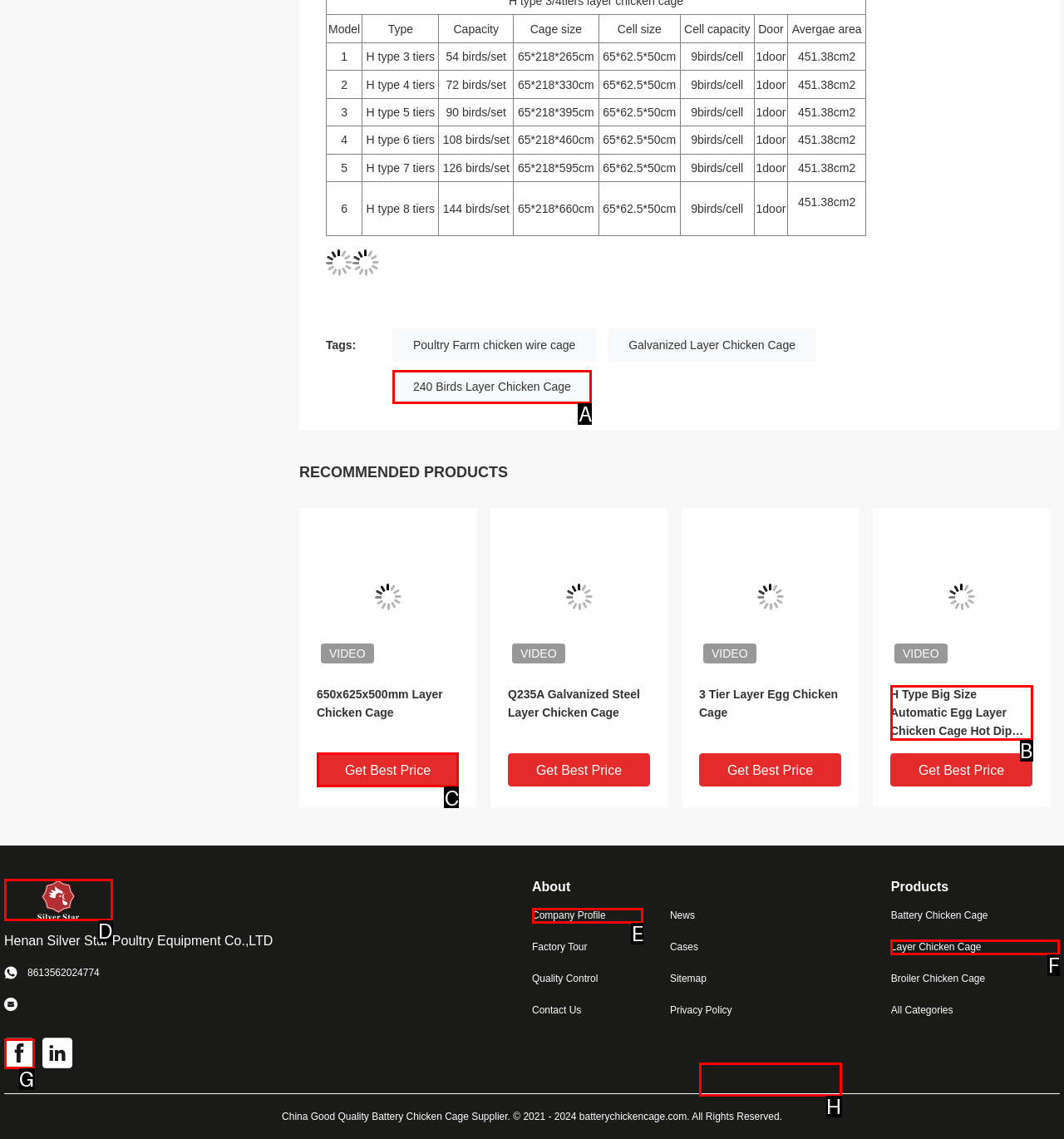From the available options, which lettered element should I click to complete this task: Click the 'Get Best Price' button?

C